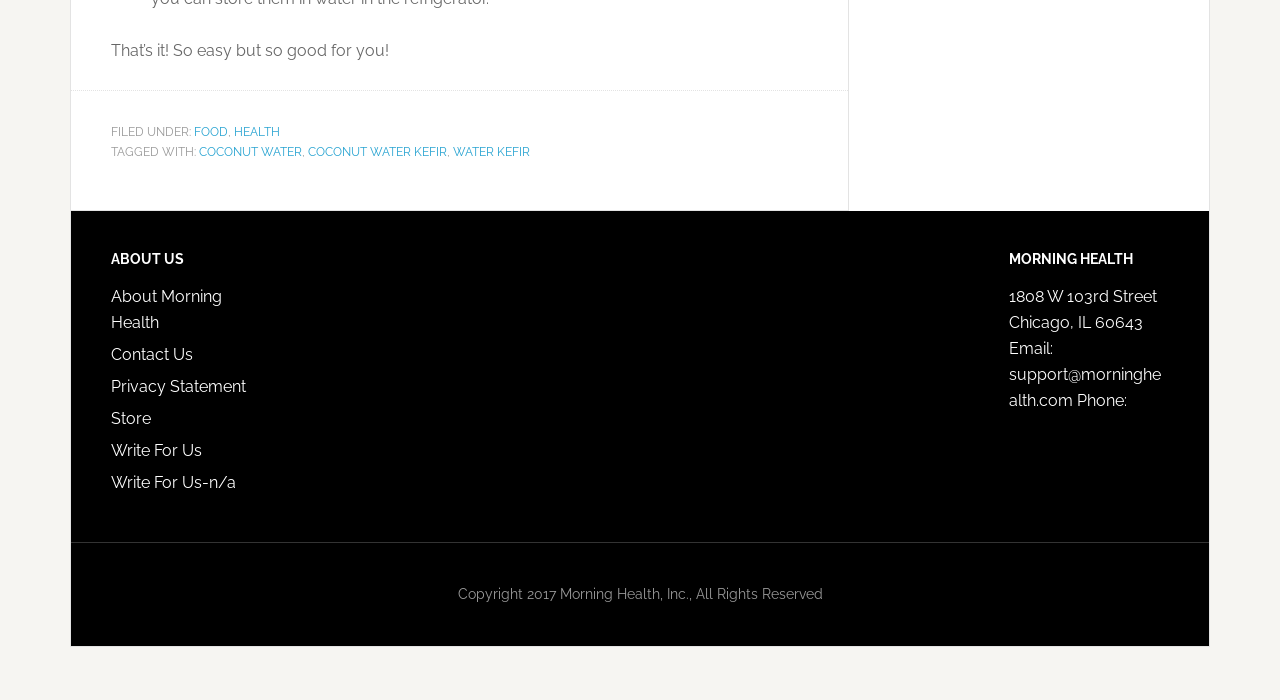Please specify the bounding box coordinates of the area that should be clicked to accomplish the following instruction: "read about COCONUT WATER KEFIR". The coordinates should consist of four float numbers between 0 and 1, i.e., [left, top, right, bottom].

[0.241, 0.207, 0.349, 0.227]